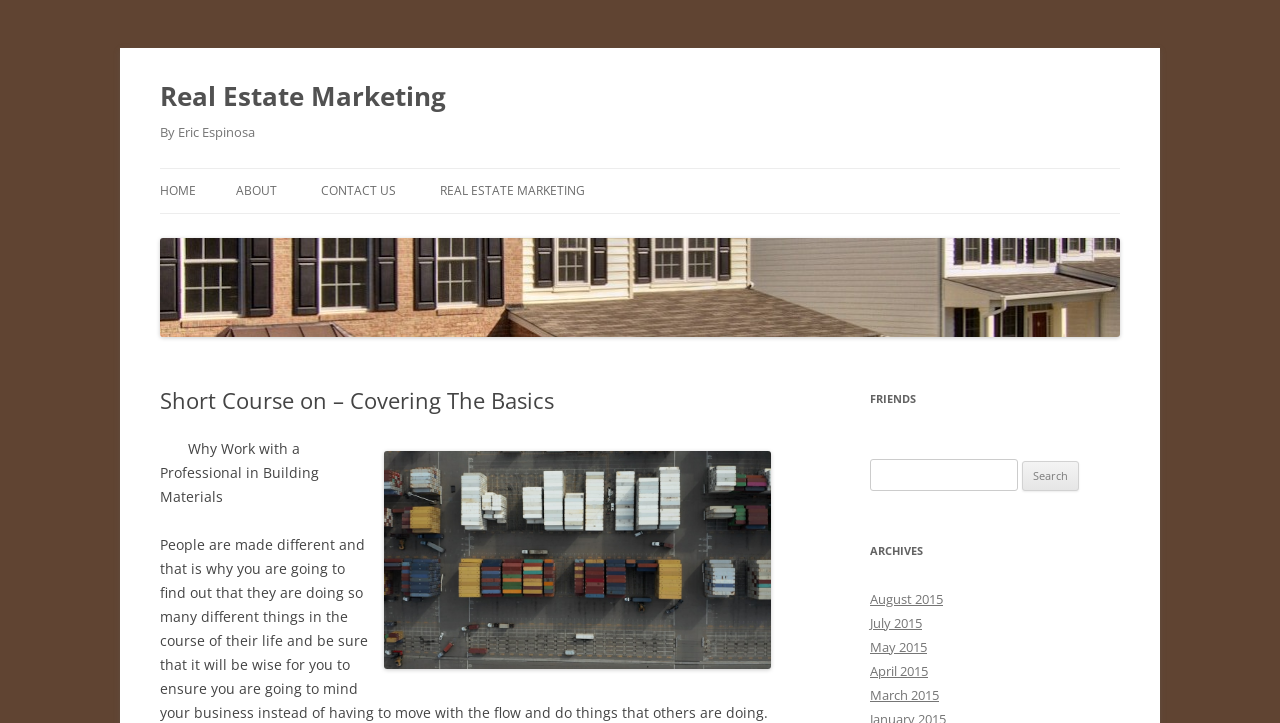Respond with a single word or phrase for the following question: 
What are the main categories on the top navigation bar?

HOME, ABOUT, CONTACT US, REAL ESTATE MARKETING